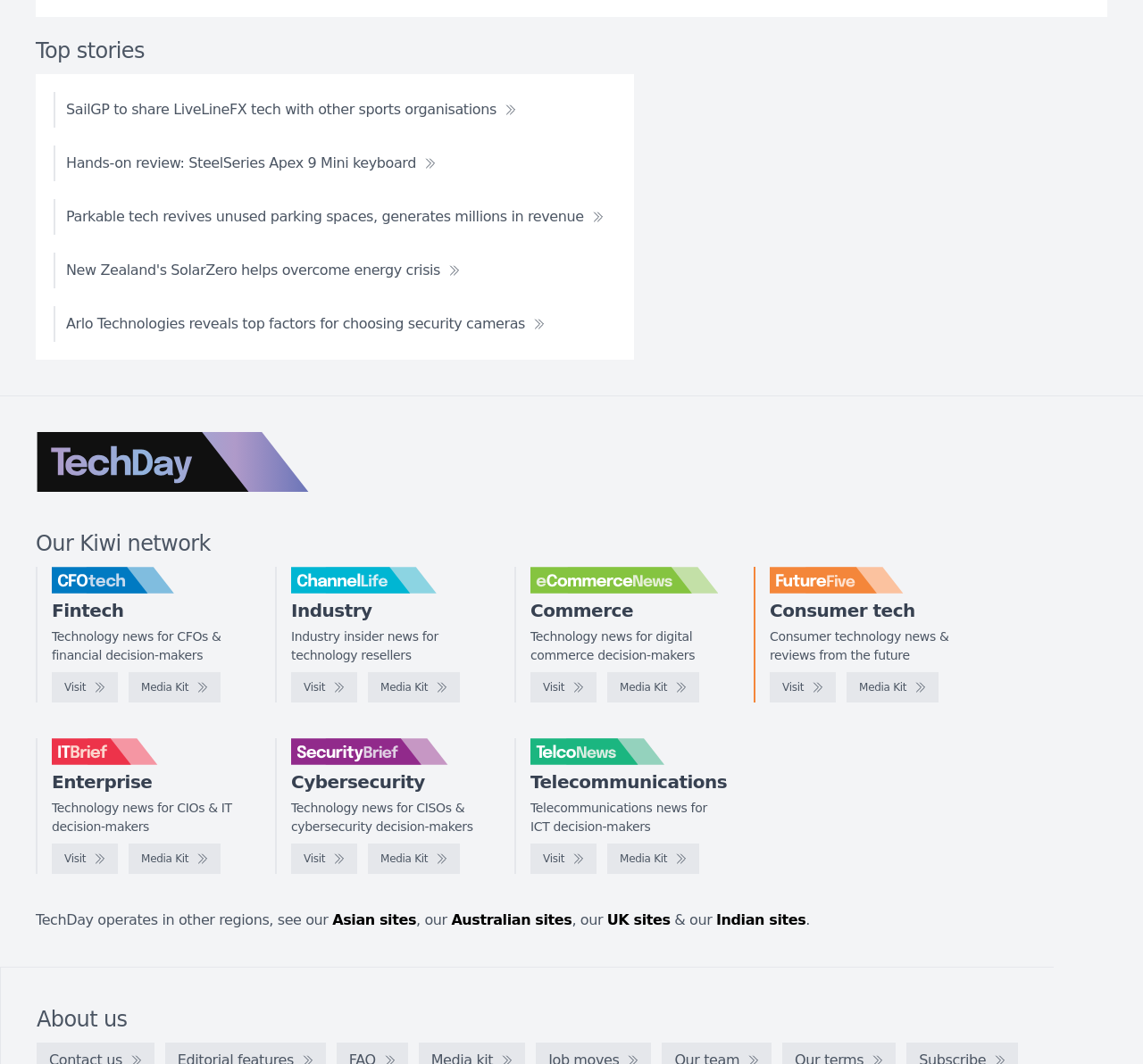Give a one-word or one-phrase response to the question:
What regions does TechDay operate in, besides this one?

Asia, Australia, UK, and India